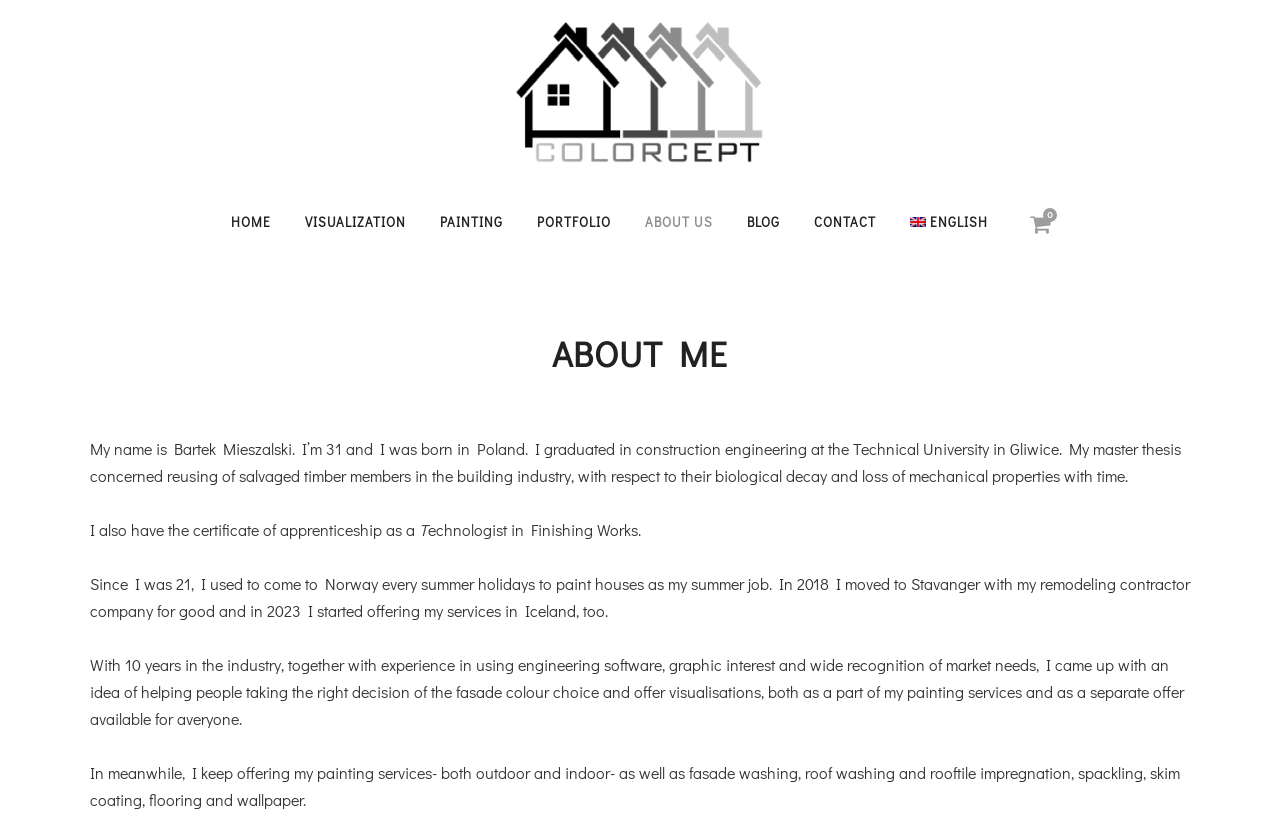Please determine the bounding box coordinates of the element to click in order to execute the following instruction: "Click the ENGLISH link". The coordinates should be four float numbers between 0 and 1, specified as [left, top, right, bottom].

[0.698, 0.232, 0.788, 0.296]